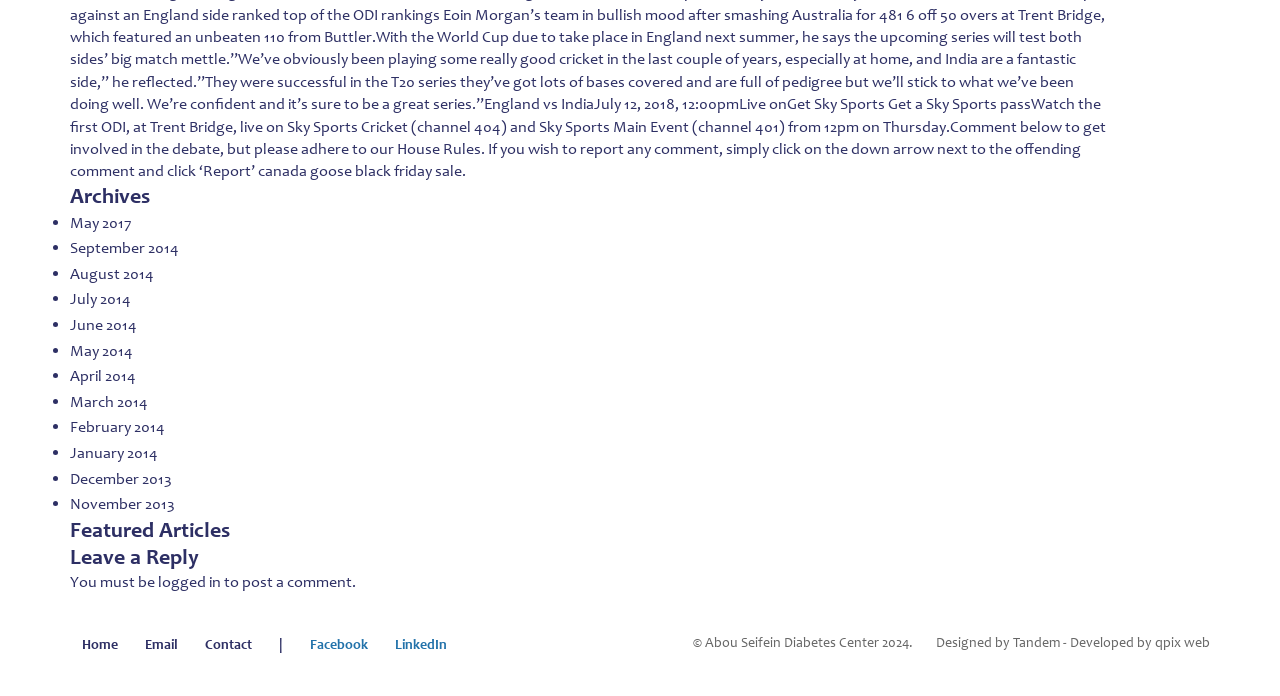Respond to the question below with a single word or phrase: What is the title of the first section?

Archives